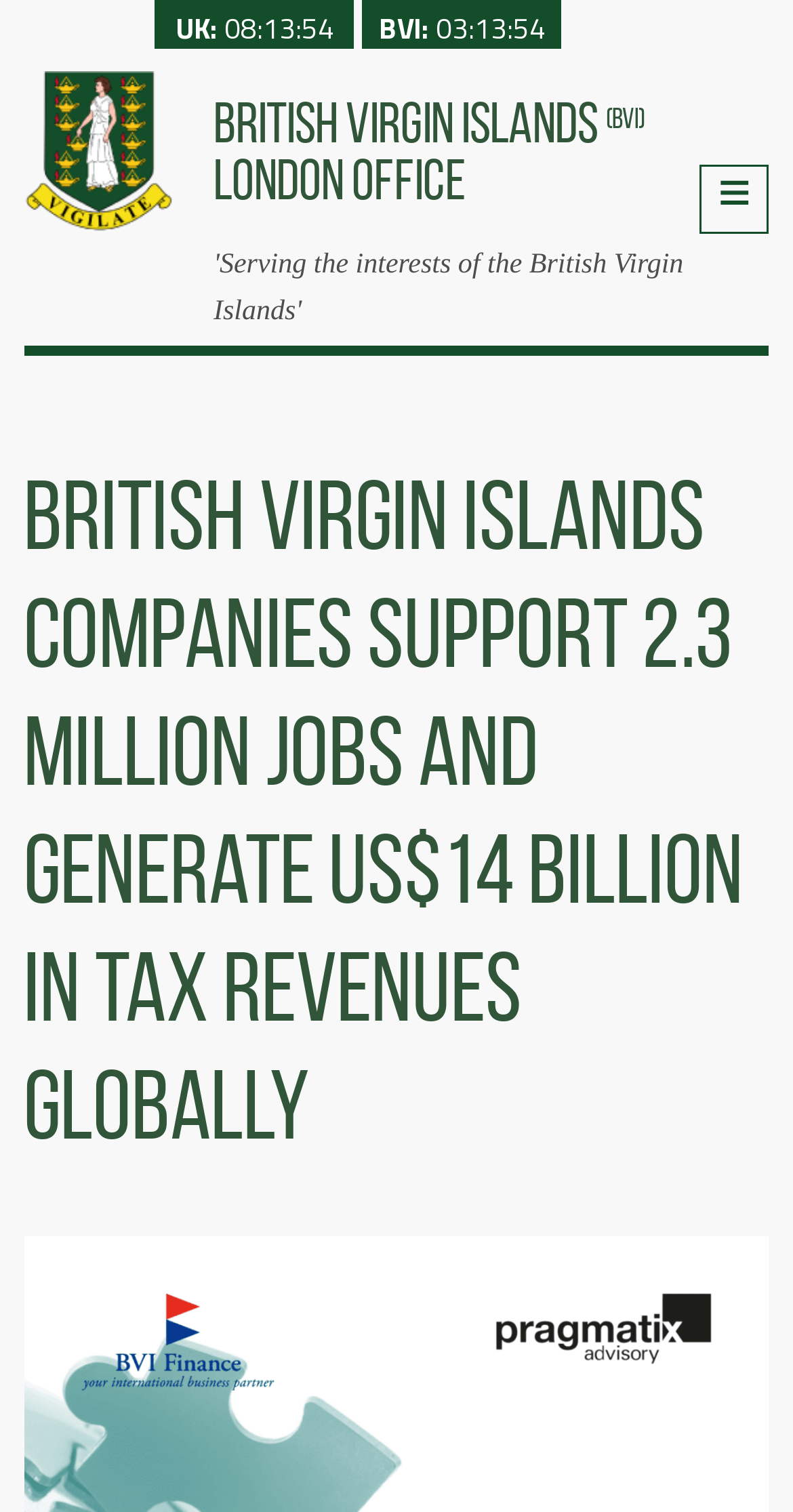Describe every aspect of the webpage in a detailed manner.

The webpage appears to be related to the British Virgin Islands (BVI) and its economic contributions. At the top left, there is a link to the "British Virgin Islands London Office" accompanied by a small image with the same name. Below this, a prominent link with the title "BRITISH VIRGIN ISLANDS (BVI) LONDON OFFICE" is displayed, which includes a superscript element. 

On the top right, there are four static text elements arranged horizontally, displaying the labels "UK:" and "BVI:" along with their corresponding times "08:13:54" and "03:13:54". 

A button labeled "≡ Menu" is positioned at the top right corner. 

The main content of the webpage is a static text element that spans almost the entire width of the page, stating "British Virgin Islands Companies Support 2.3 Million Jobs And Generate US$14 Billion In Tax Revenues Globally". This text is likely the main headline or title of the webpage.